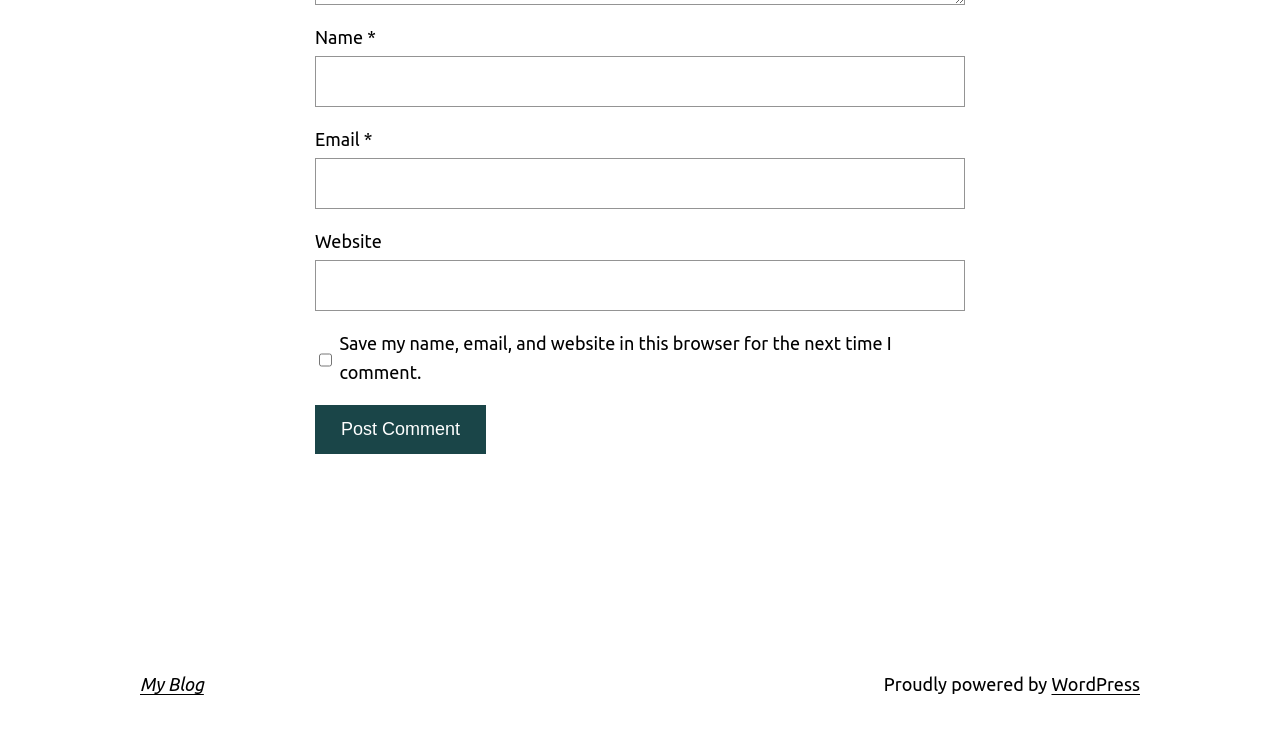Is the 'Save my name...' checkbox checked?
Refer to the image and provide a one-word or short phrase answer.

No